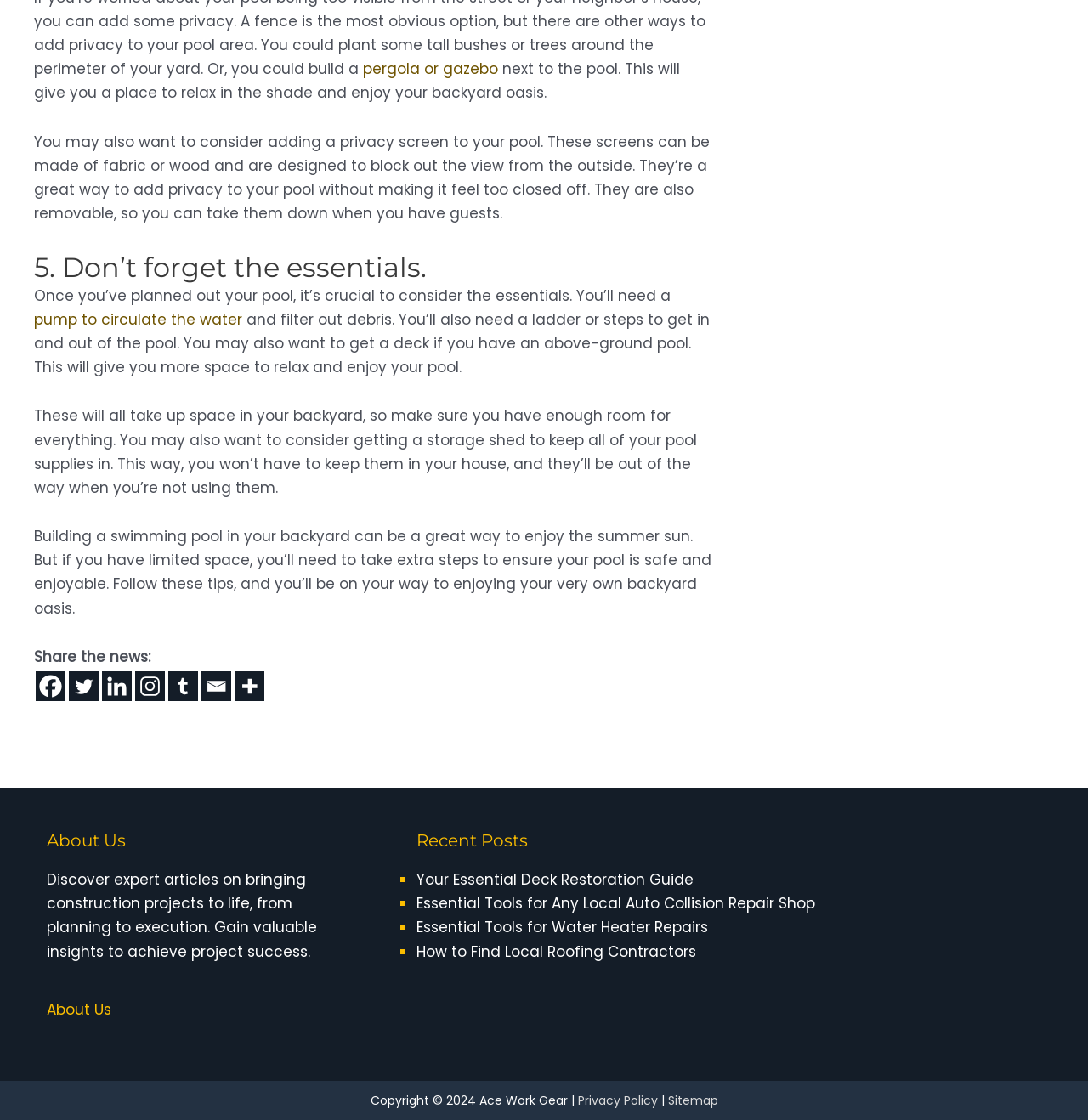Pinpoint the bounding box coordinates of the clickable element to carry out the following instruction: "Learn more about AI films."

None